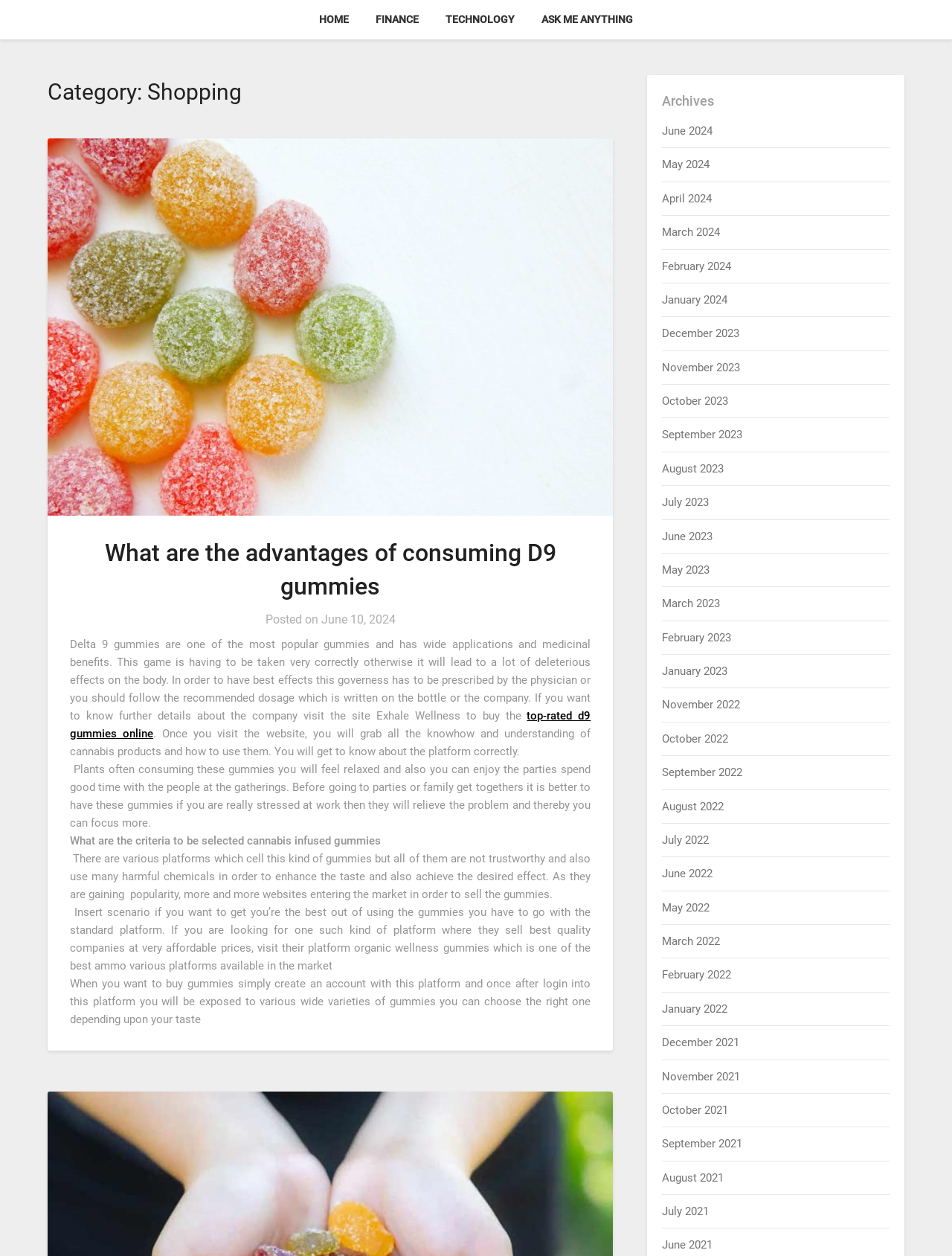Give a detailed explanation of the elements present on the webpage.

This webpage is an archive of shopping-related articles. At the top, there are four navigation links: "HOME", "FINANCE", "TECHNOLOGY", and "ASK ME ANYTHING". Below these links, there is a header that reads "Category: Shopping". 

The main content of the page is an article about D9 gummies, a type of cannabis product. The article is divided into several sections, each with a heading and a block of text. The first section has a link to "top-rated d9 gummies online" and an image related to the topic. The second section has a heading "What are the advantages of consuming D9 gummies" and a link to the same topic. There is also a timestamp "Posted on June 10, 2024" and a brief description of the benefits of D9 gummies.

The rest of the article discusses the benefits and uses of D9 gummies, including their medicinal benefits, how to use them, and how to choose a trustworthy platform to buy them from. There are several paragraphs of text, each discussing a different aspect of D9 gummies.

On the right side of the page, there is a list of archives, with links to articles from different months and years, ranging from June 2021 to June 2024.